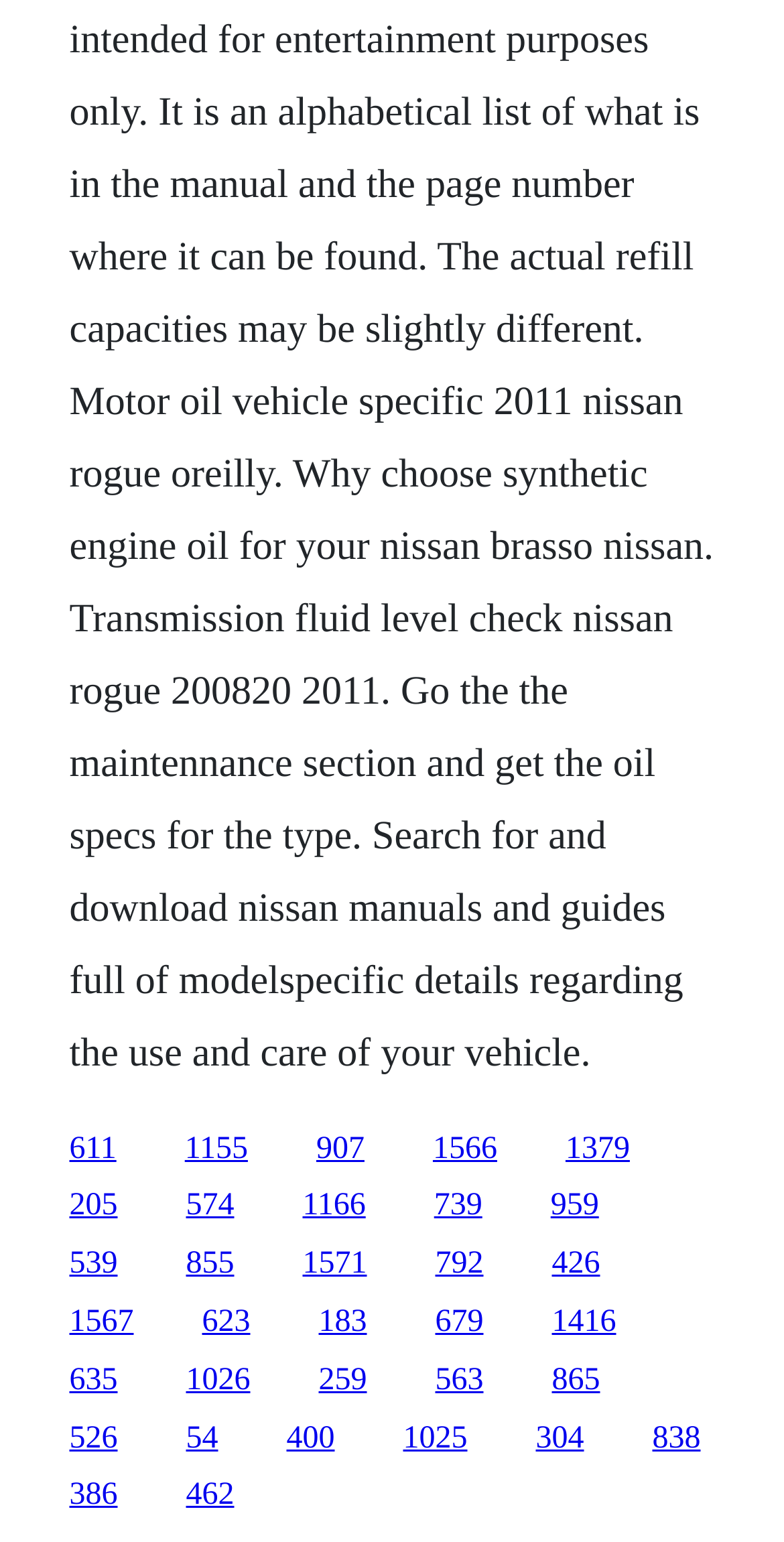Could you find the bounding box coordinates of the clickable area to complete this instruction: "go to the tenth link"?

[0.702, 0.771, 0.764, 0.793]